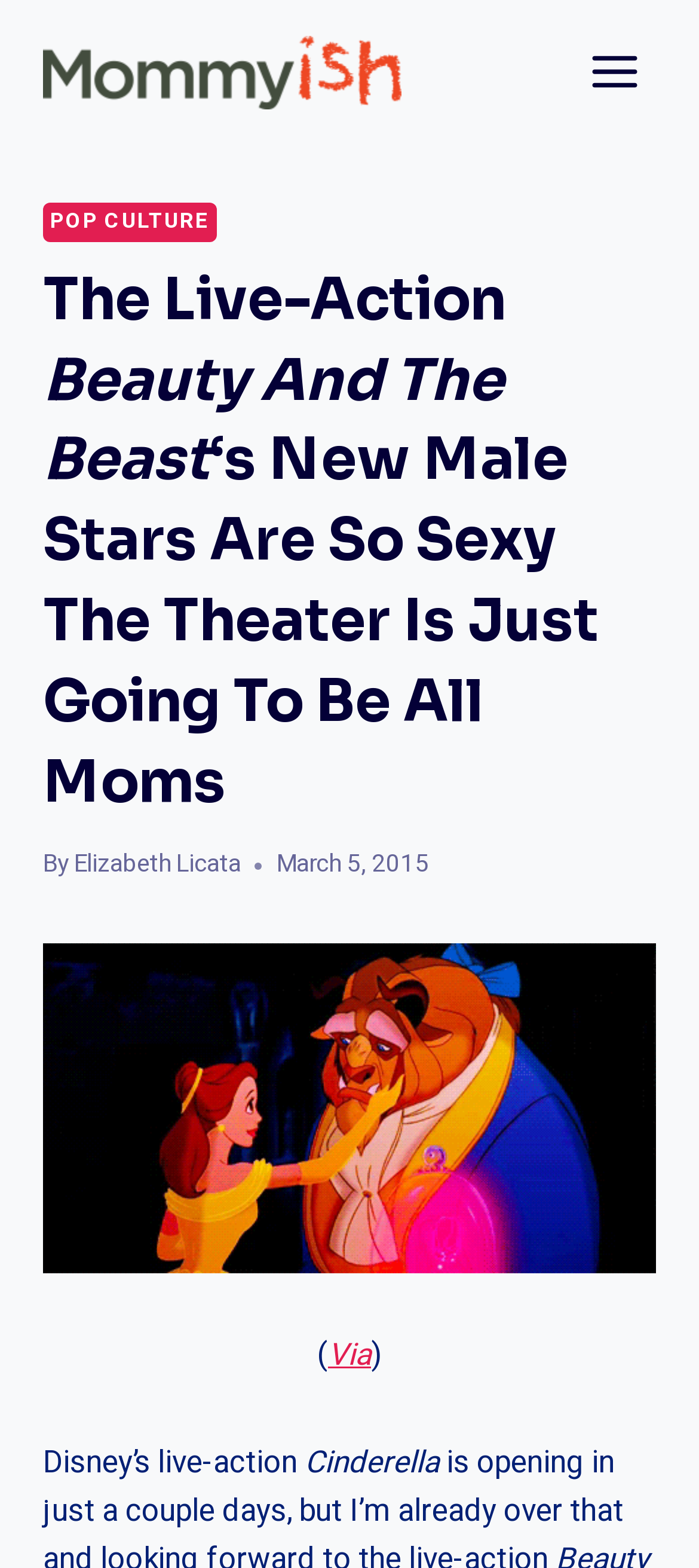Respond to the question below with a concise word or phrase:
What is the topic of the article?

Beauty And The Beast